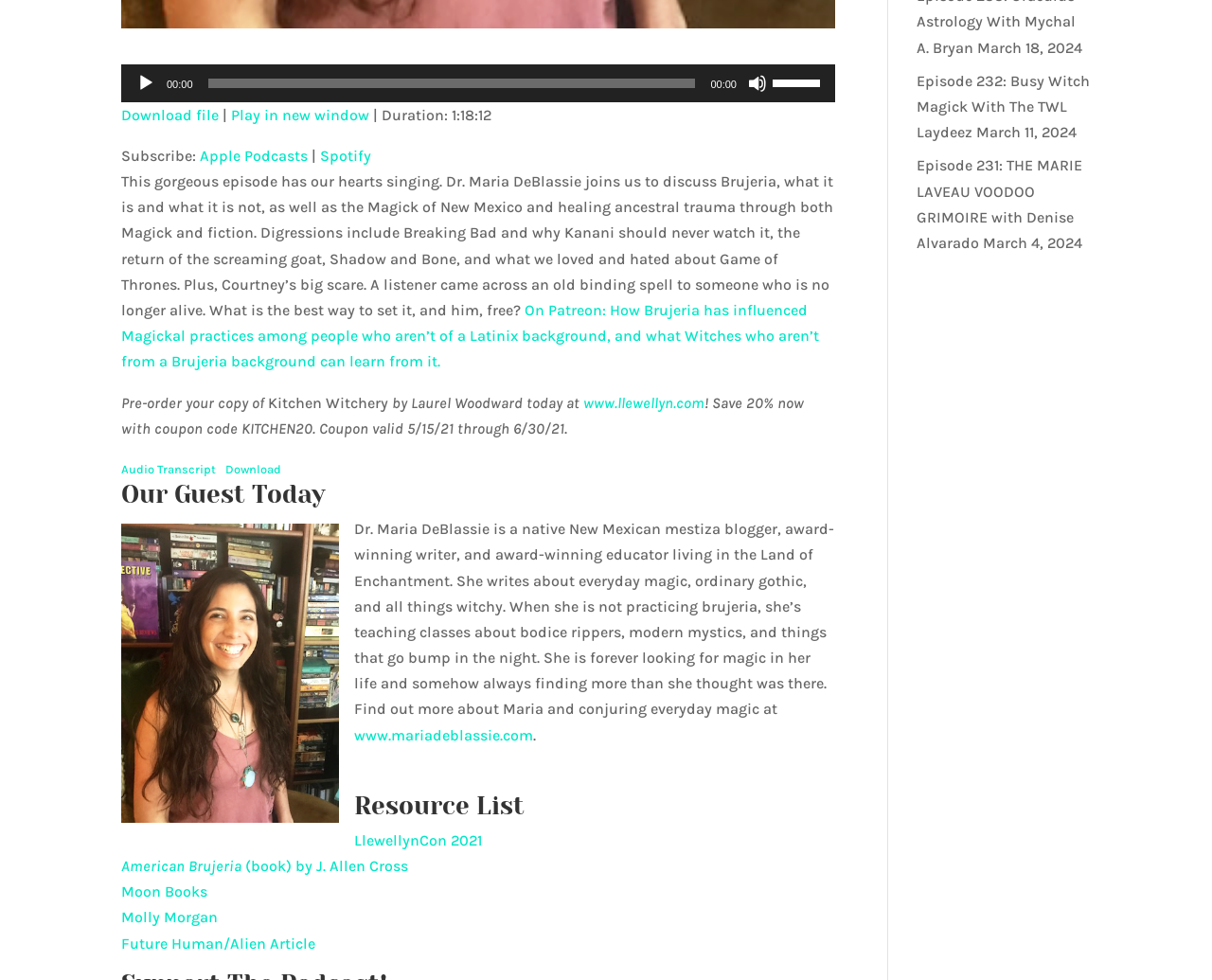Locate the bounding box coordinates of the clickable region to complete the following instruction: "Visit Dr. Maria DeBlassie's website."

[0.292, 0.741, 0.44, 0.759]